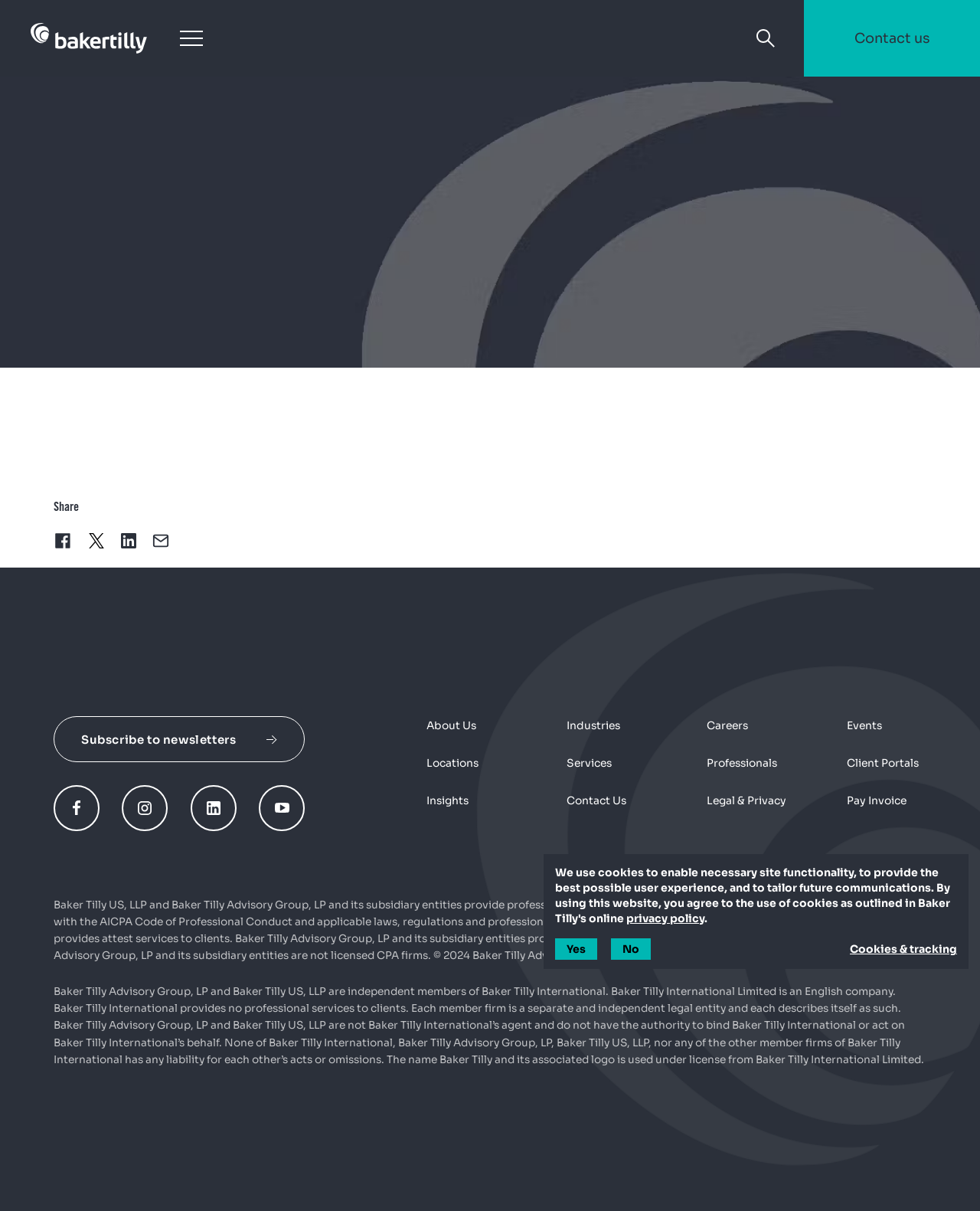Please locate the bounding box coordinates of the element that needs to be clicked to achieve the following instruction: "Contact us". The coordinates should be four float numbers between 0 and 1, i.e., [left, top, right, bottom].

[0.82, 0.0, 1.0, 0.063]